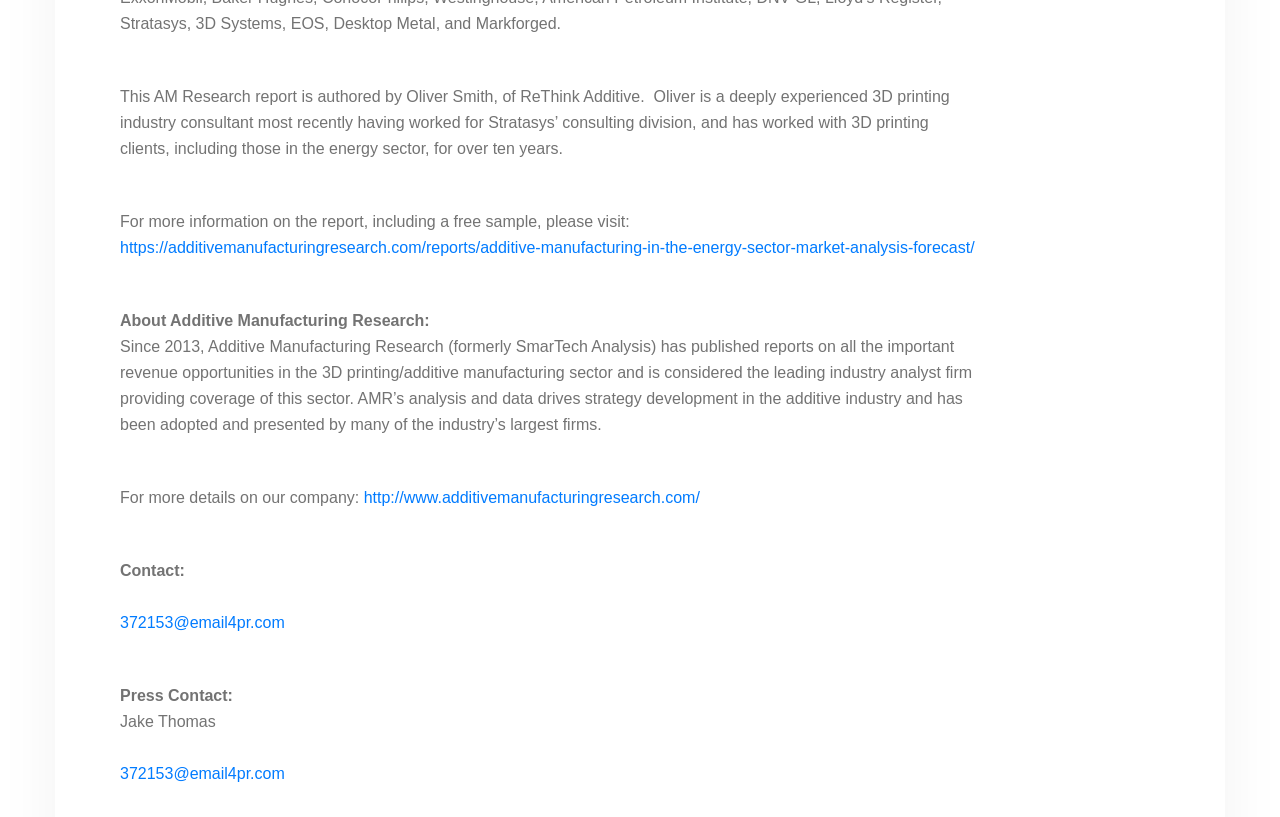Identify the bounding box for the UI element described as: "http://www.additivemanufacturingresearch.com/". The coordinates should be four float numbers between 0 and 1, i.e., [left, top, right, bottom].

[0.284, 0.599, 0.547, 0.62]